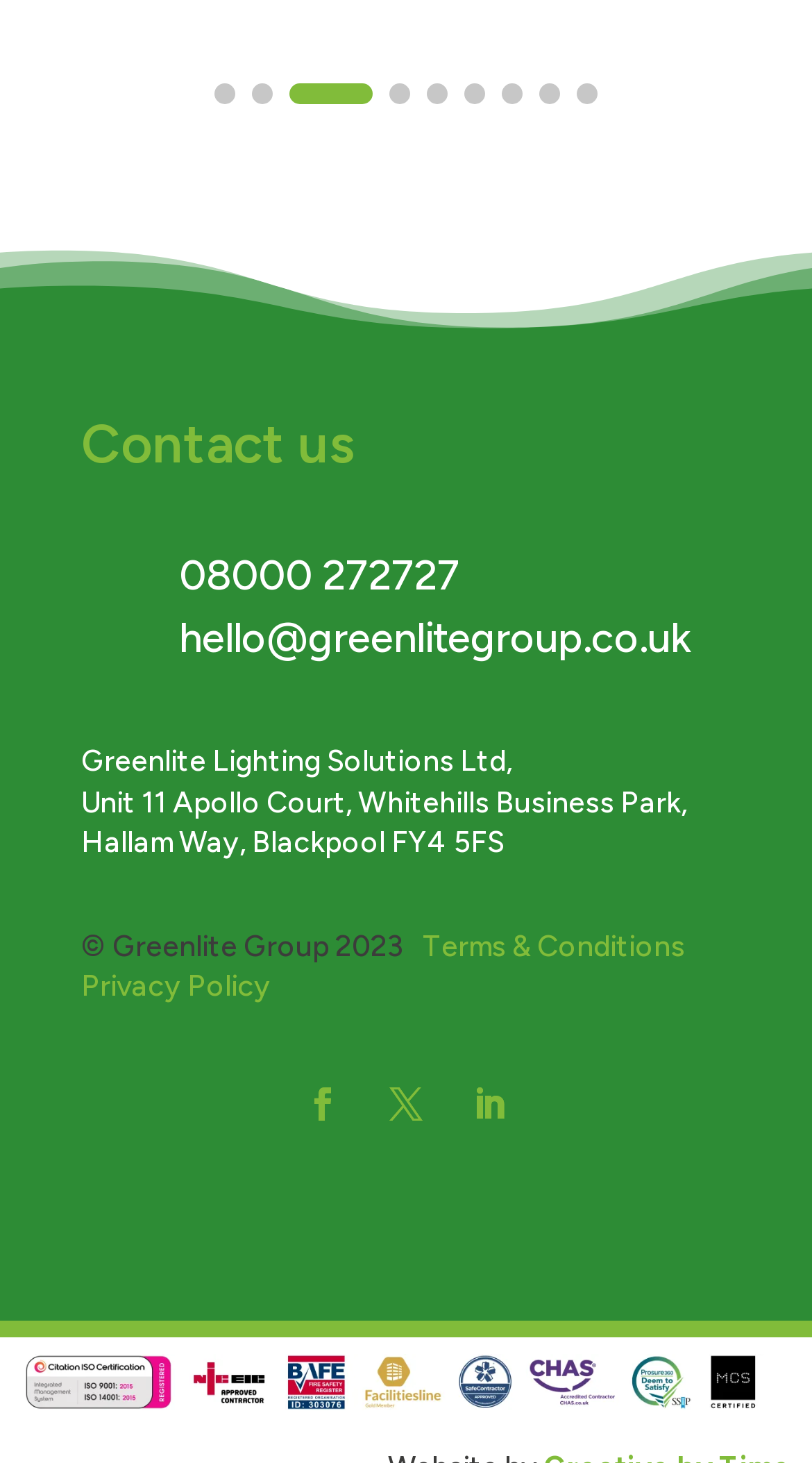Locate the bounding box coordinates of the element that should be clicked to fulfill the instruction: "Contact us".

[0.1, 0.285, 0.9, 0.336]